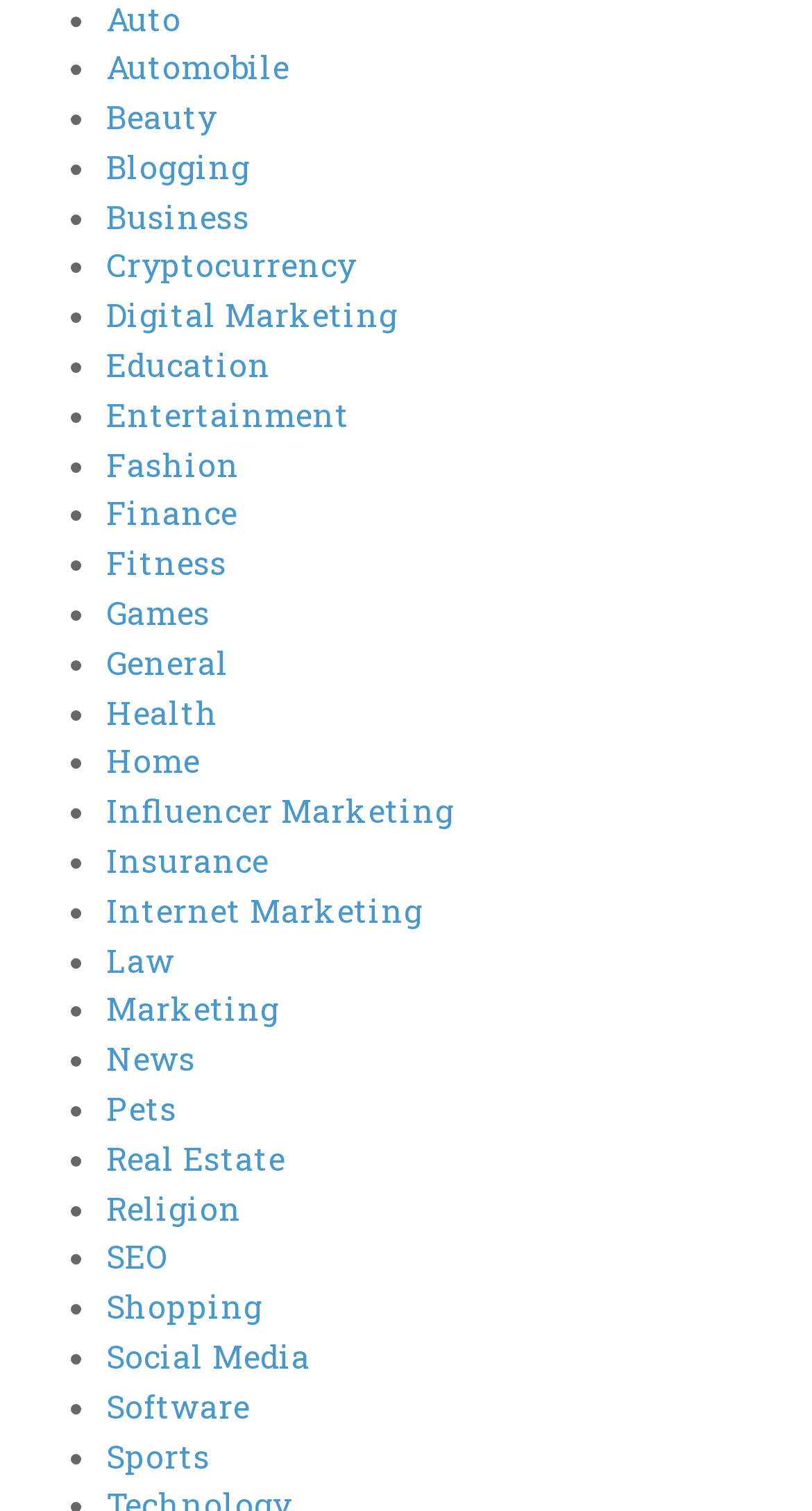Locate the bounding box coordinates of the area you need to click to fulfill this instruction: 'Browse Sports'. The coordinates must be in the form of four float numbers ranging from 0 to 1: [left, top, right, bottom].

[0.13, 0.949, 0.259, 0.977]